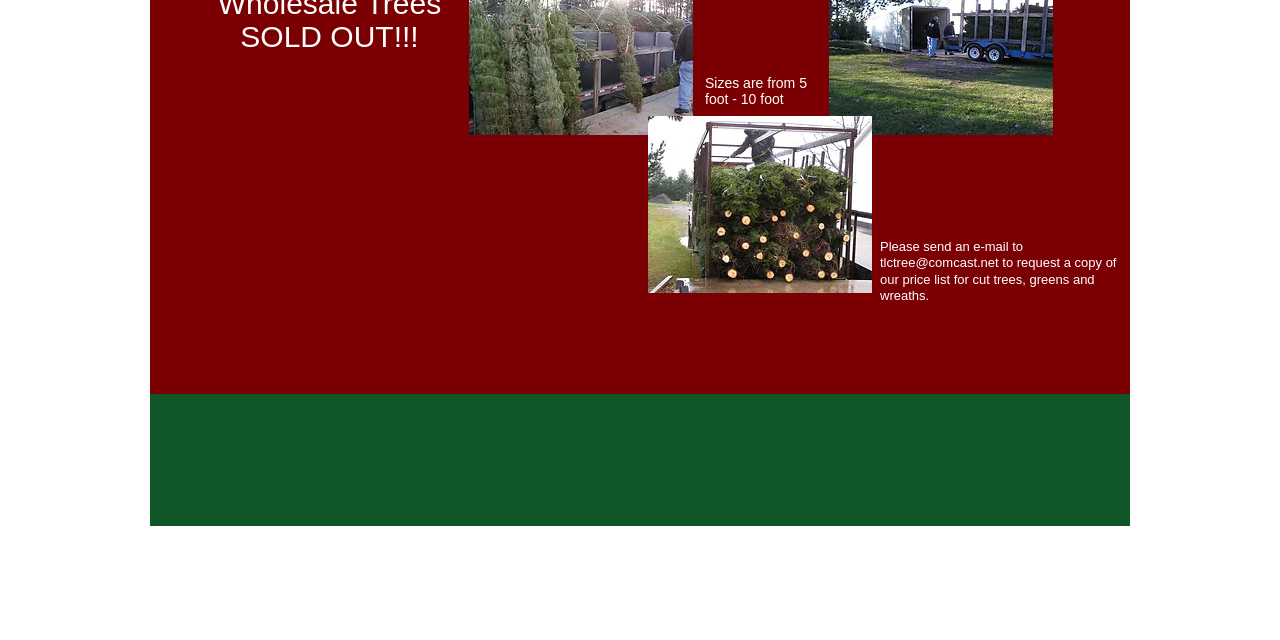Identify the bounding box for the UI element described as: "tlctree@comcast.net". Ensure the coordinates are four float numbers between 0 and 1, formatted as [left, top, right, bottom].

[0.688, 0.399, 0.78, 0.422]